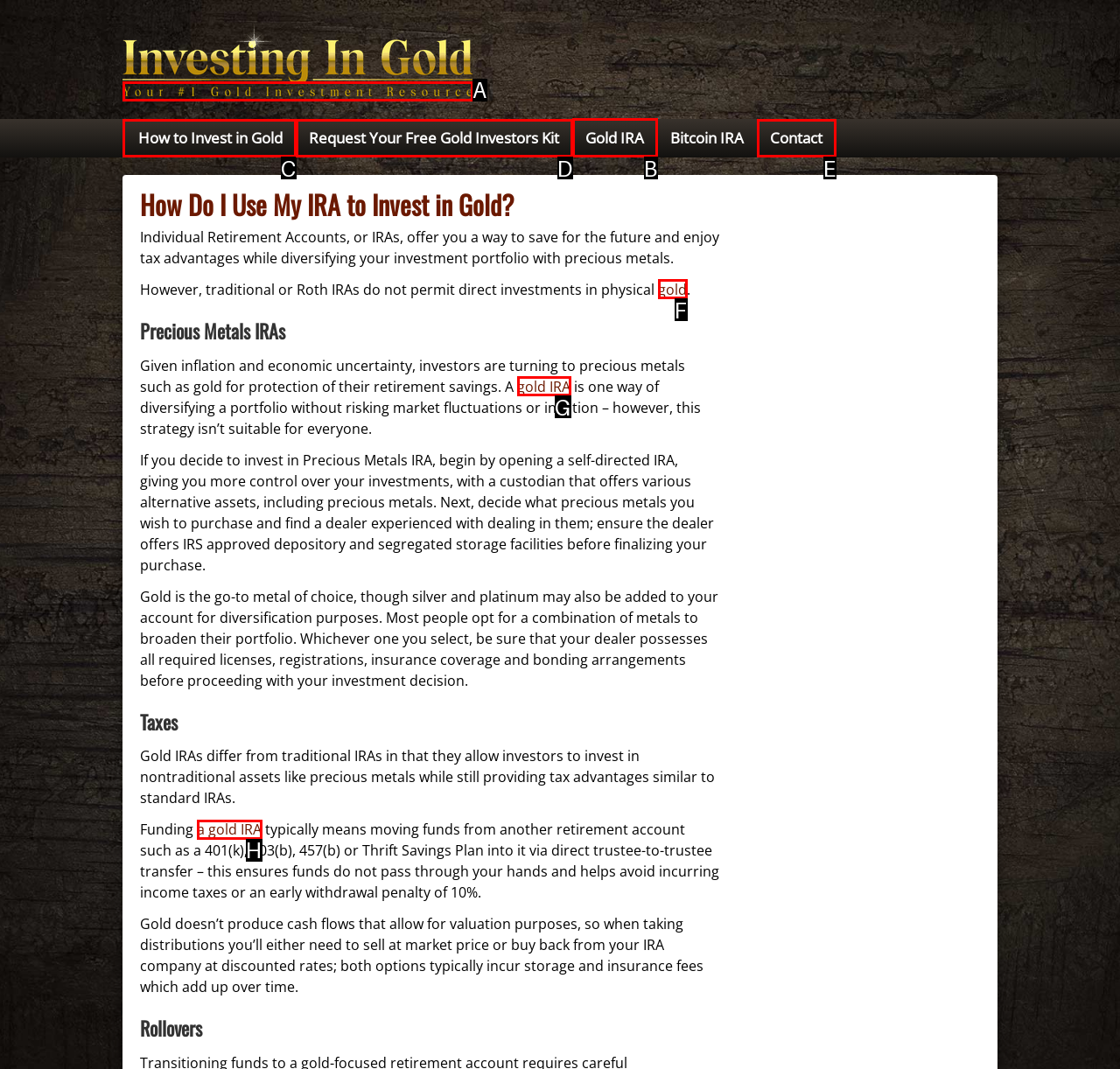Which lettered option should be clicked to achieve the task: Reply to the post? Choose from the given choices.

None